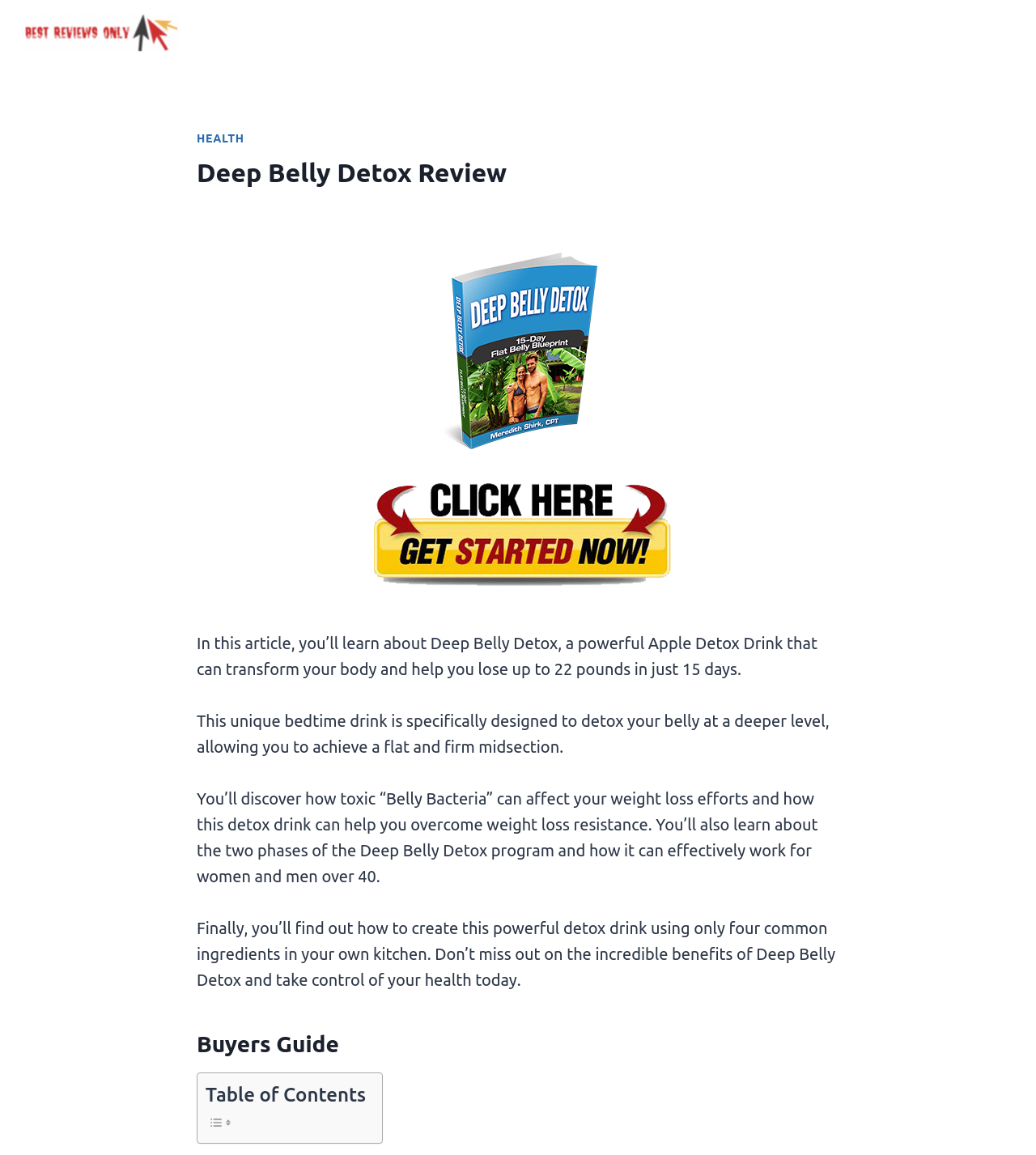Answer succinctly with a single word or phrase:
What is the benefit of using Deep Belly Detox?

Lose up to 22 pounds in 15 days